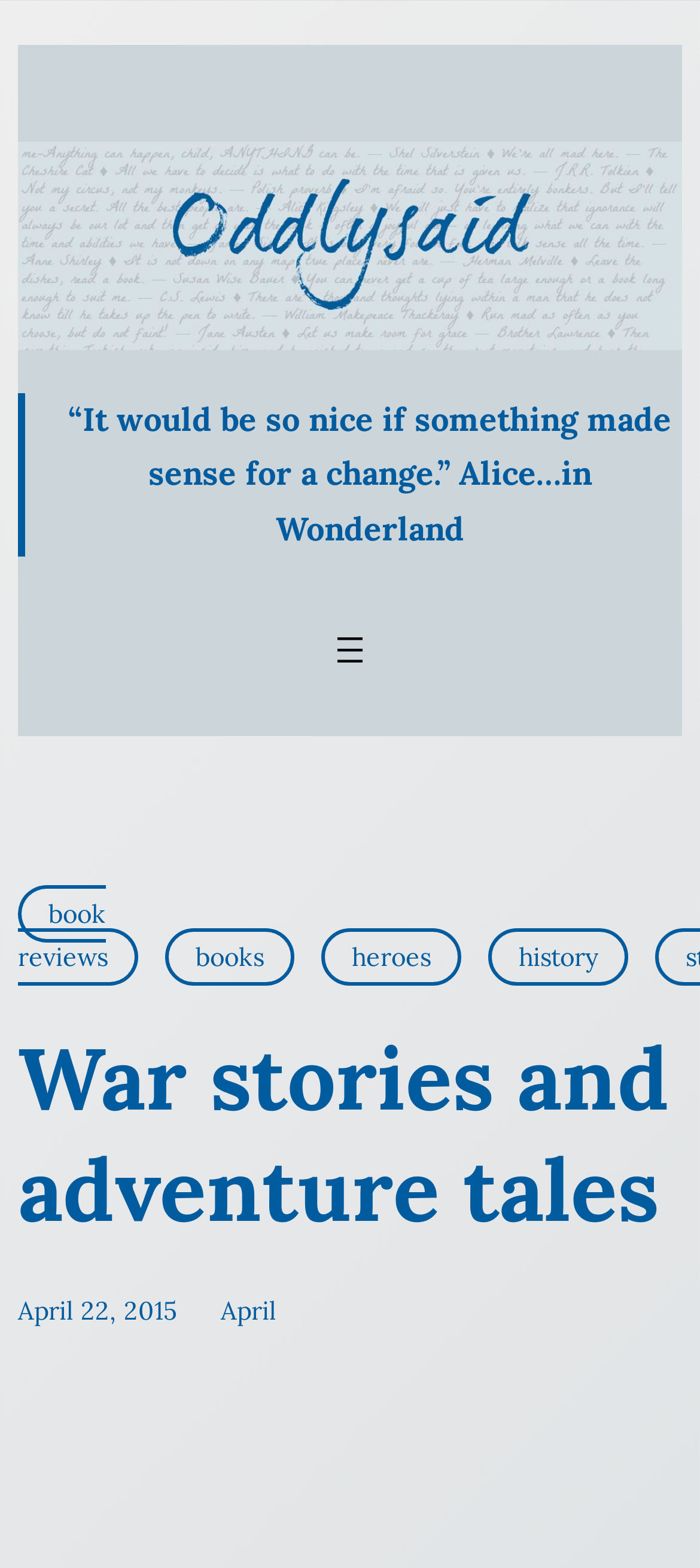Show the bounding box coordinates for the HTML element described as: "history".

[0.697, 0.592, 0.897, 0.629]